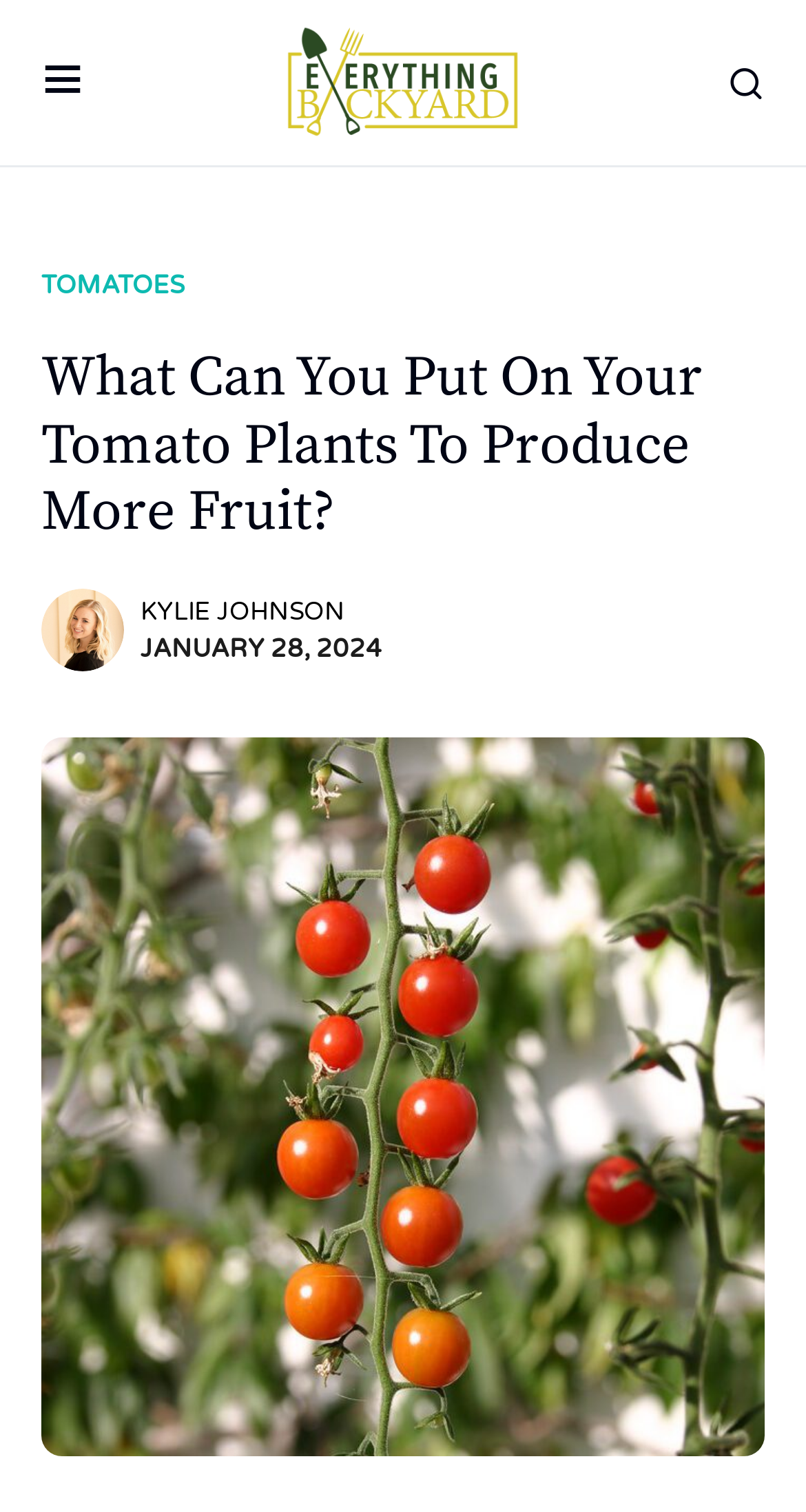Please provide a brief answer to the following inquiry using a single word or phrase:
Who is the author of the article?

KYLIE JOHNSON